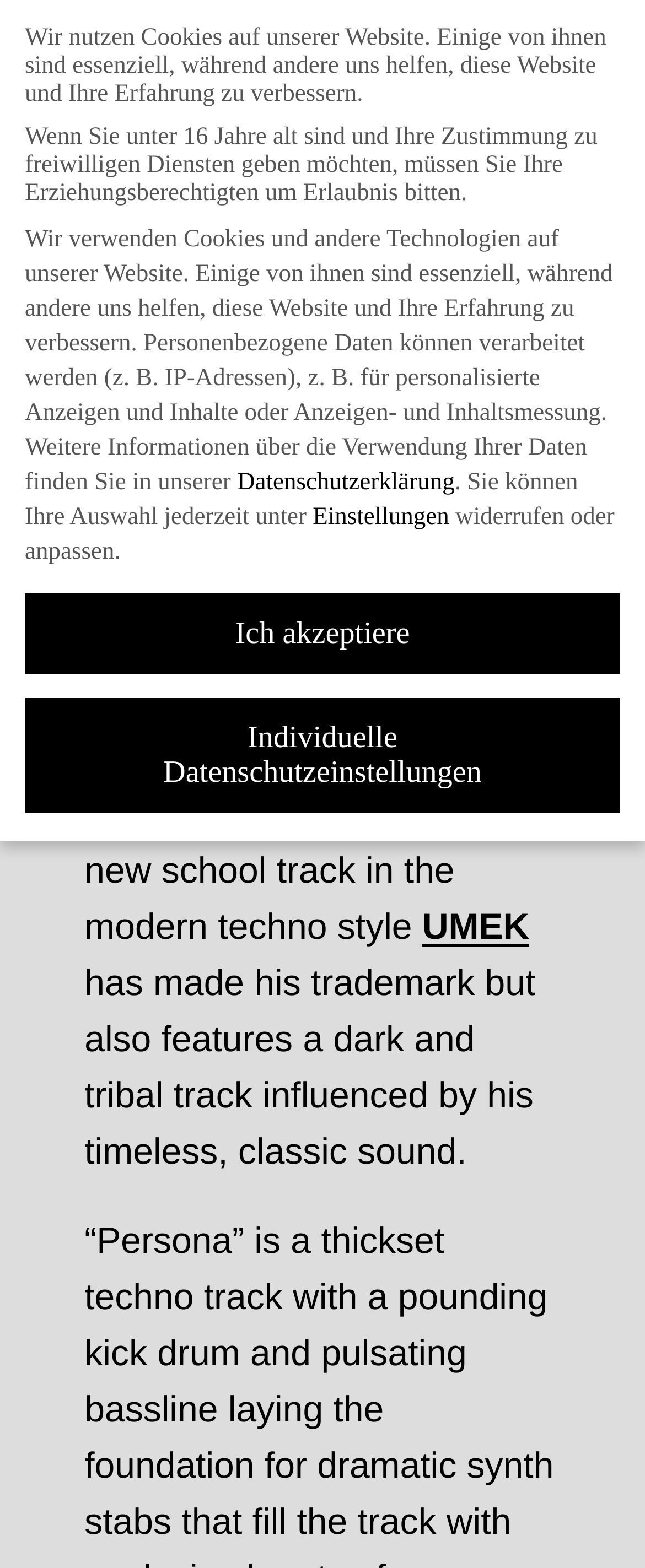Pinpoint the bounding box coordinates of the element that must be clicked to accomplish the following instruction: "Click the logo". The coordinates should be in the format of four float numbers between 0 and 1, i.e., [left, top, right, bottom].

[0.09, 0.021, 0.513, 0.053]